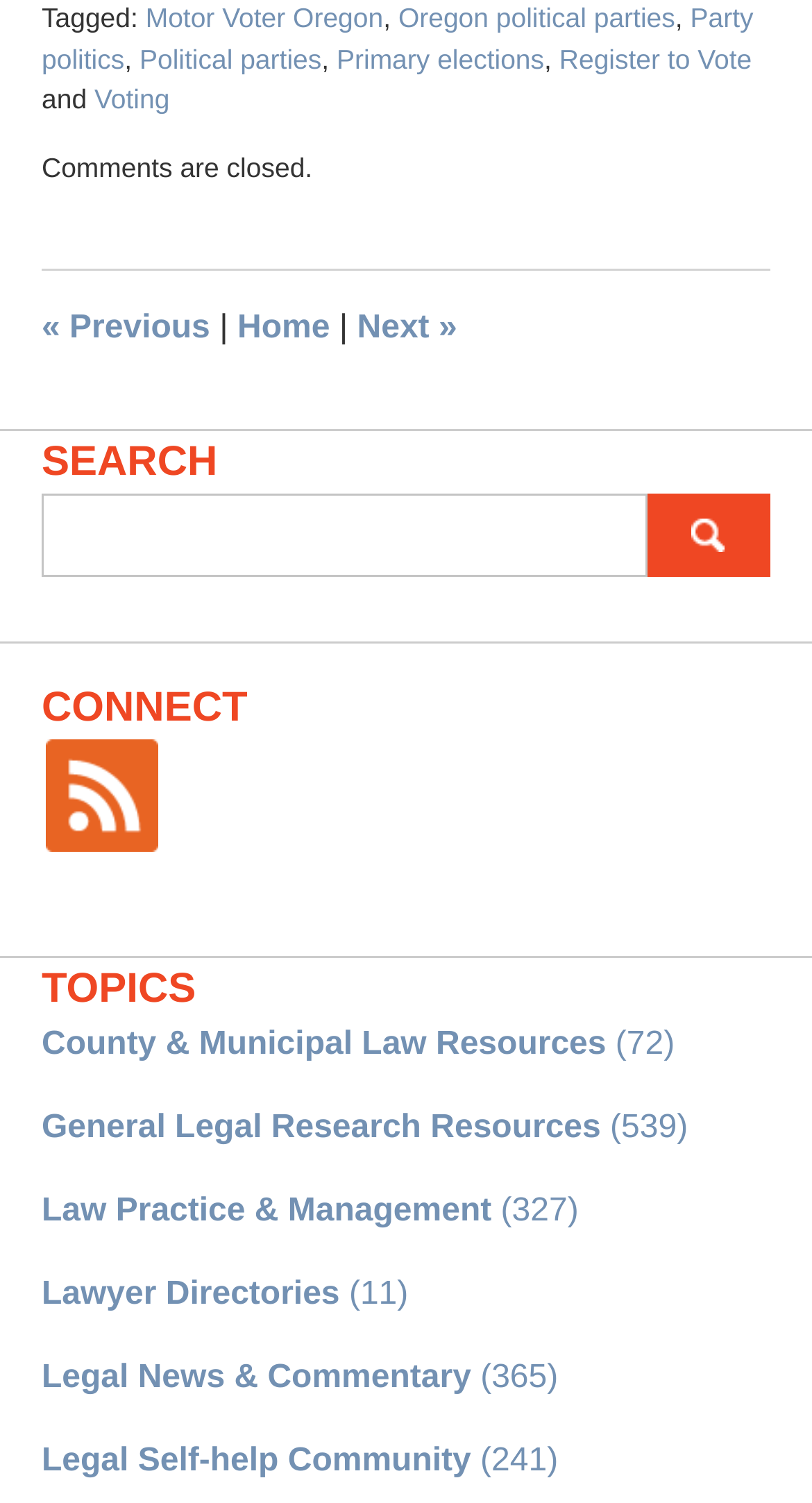What is the last topic listed under 'TOPICS'?
Analyze the image and provide a thorough answer to the question.

I looked at the section labeled 'TOPICS' and found the last link listed, which is 'Legal Self-help Community'.